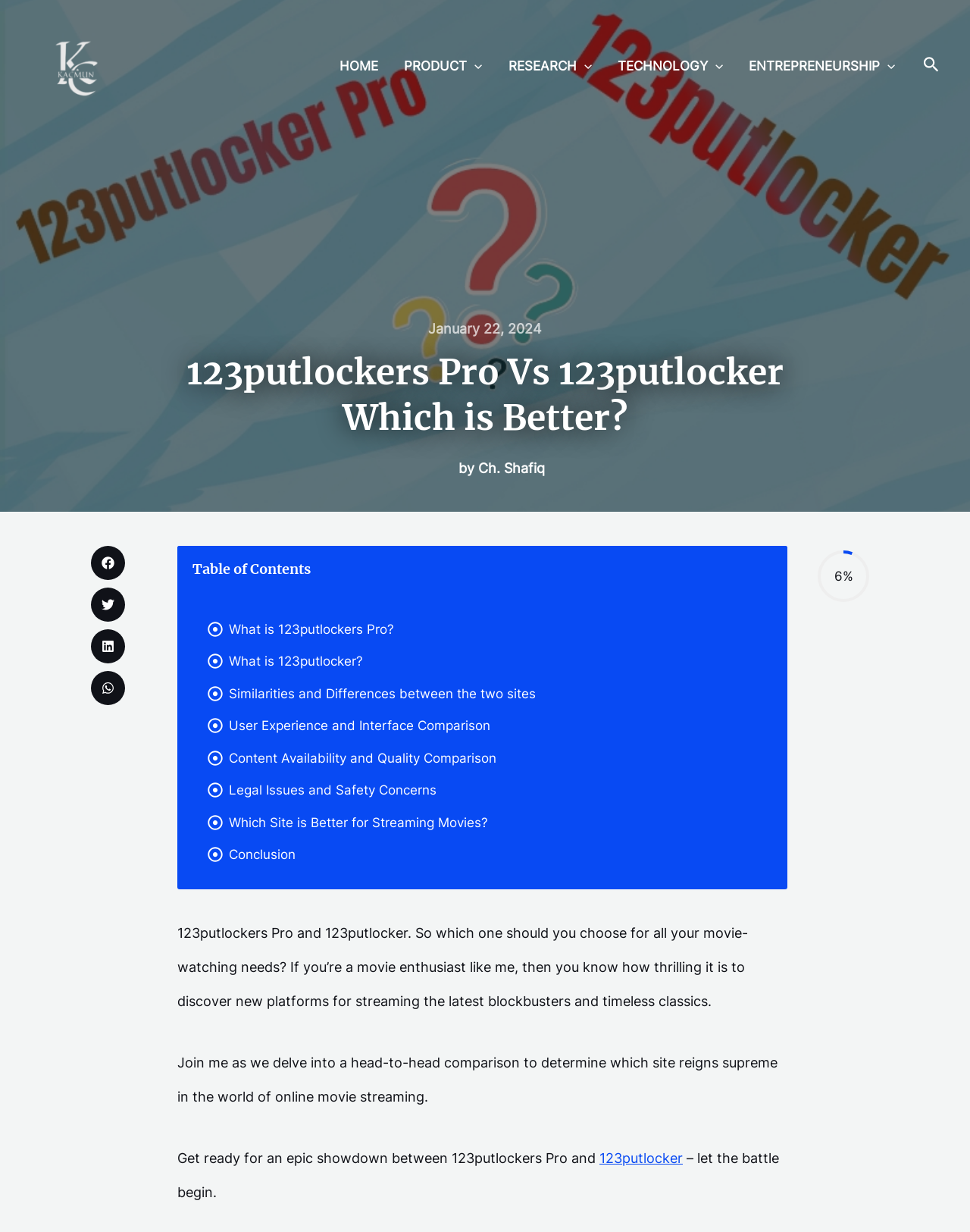What is the purpose of the 'Share on' buttons?
Please interpret the details in the image and answer the question thoroughly.

The 'Share on' buttons, located near the top of the webpage, allow users to share the content of the webpage on various social media platforms, including Facebook, Twitter, LinkedIn, and WhatsApp.